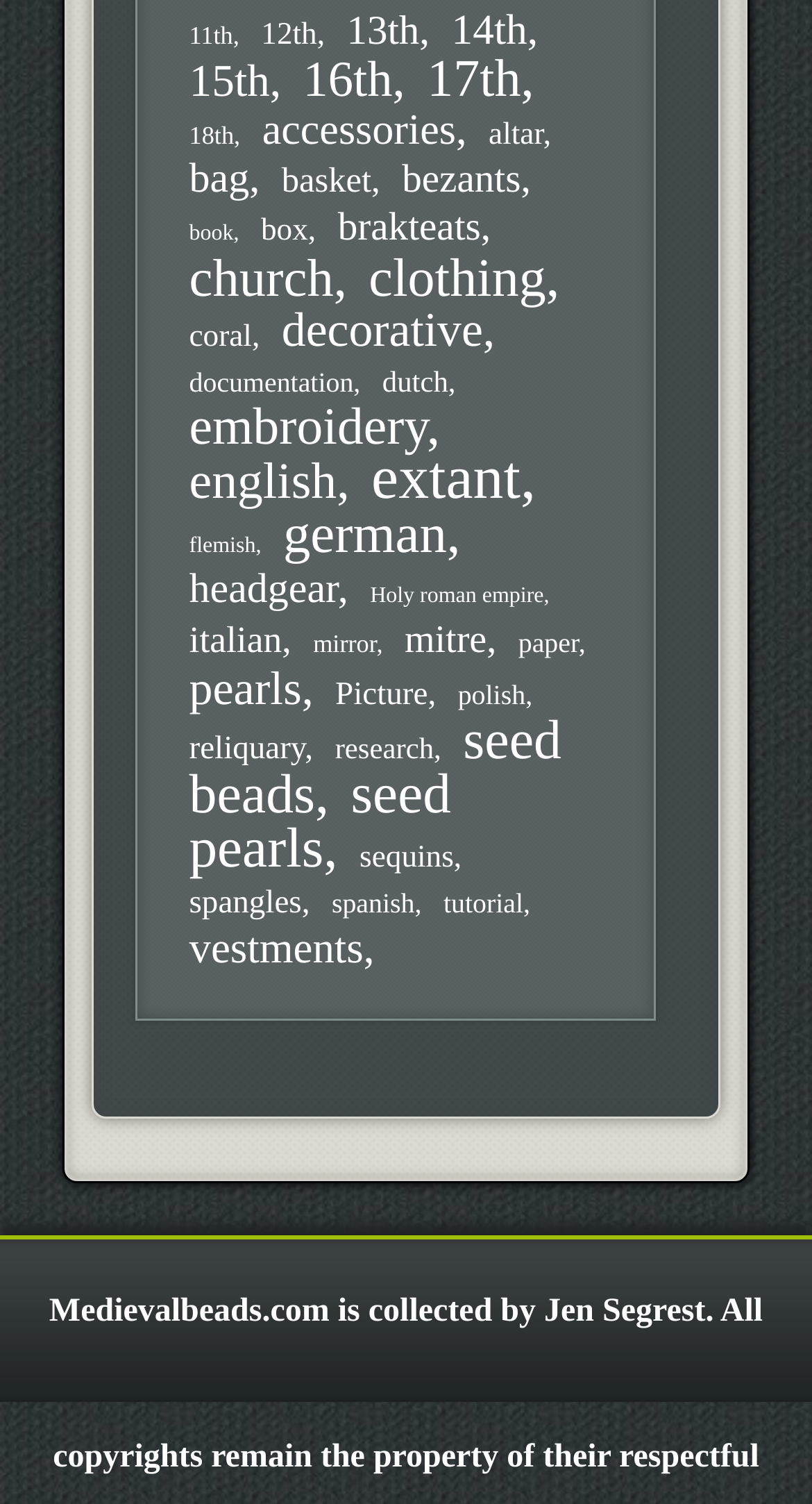How many items are in the 'bag' category?
Please give a well-detailed answer to the question.

I found the link 'bag' on the webpage and saw that it has 17 items listed.